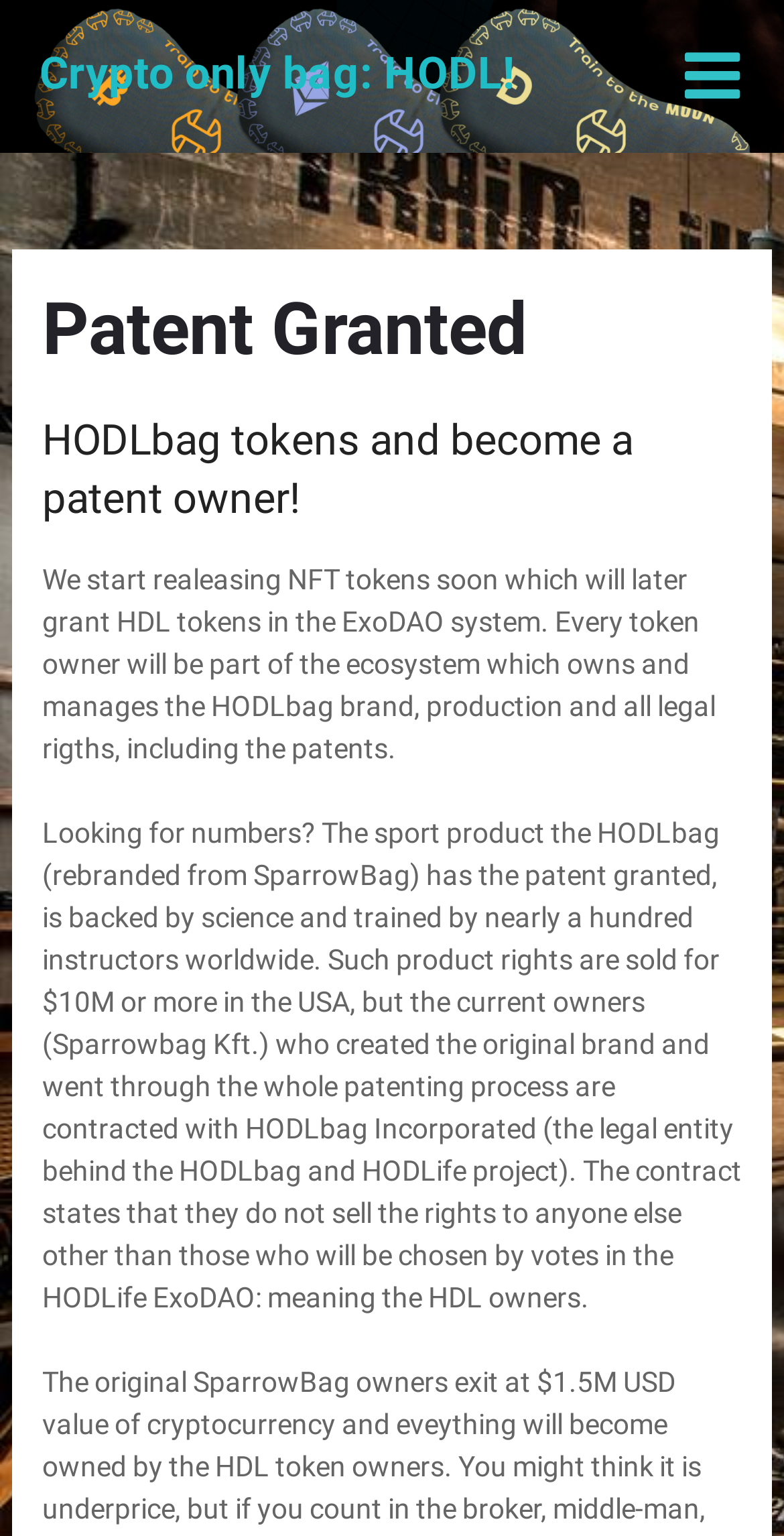What is the name of the product?
By examining the image, provide a one-word or phrase answer.

HODLbag